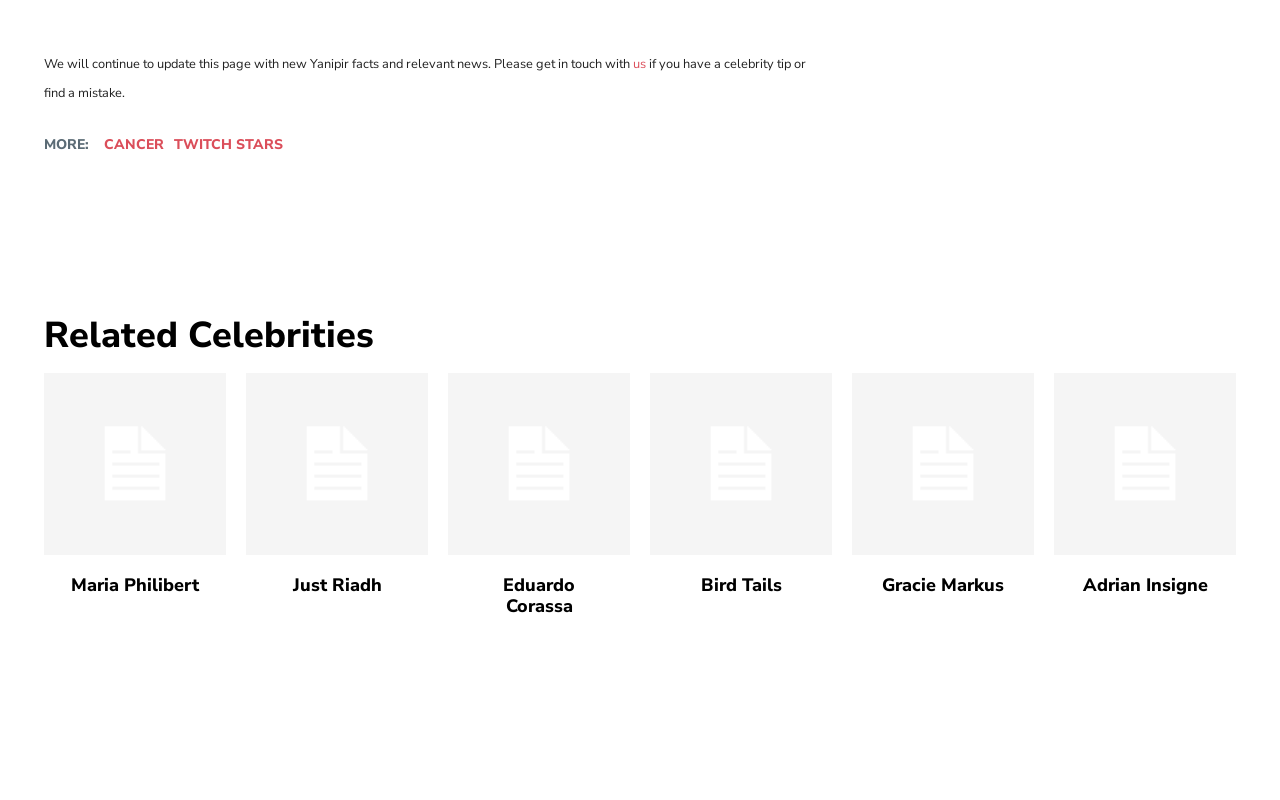How many social media platforms are available for sharing? Based on the screenshot, please respond with a single word or phrase.

5